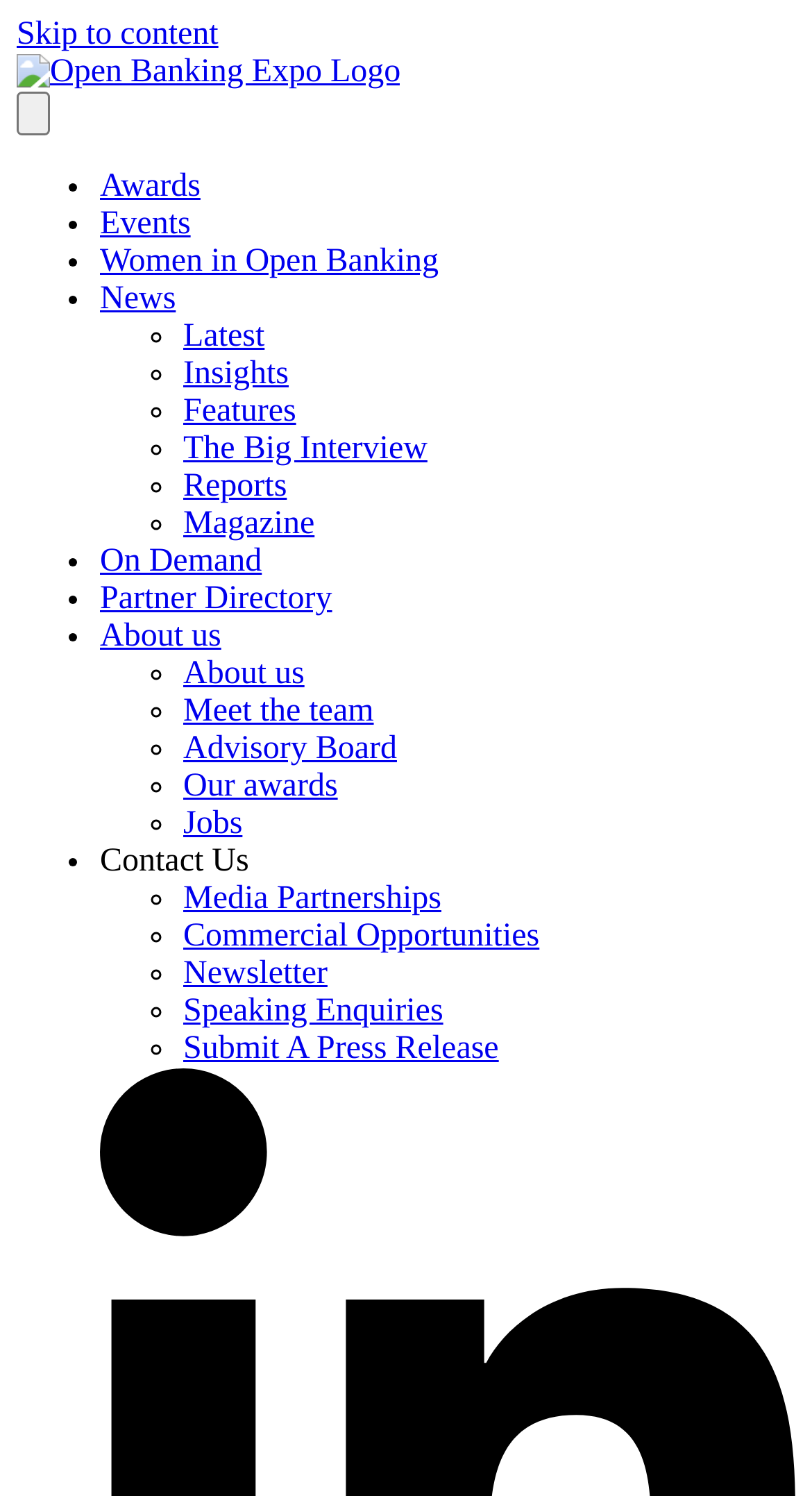Locate the bounding box coordinates of the element I should click to achieve the following instruction: "Submit a press release".

[0.226, 0.689, 0.614, 0.713]